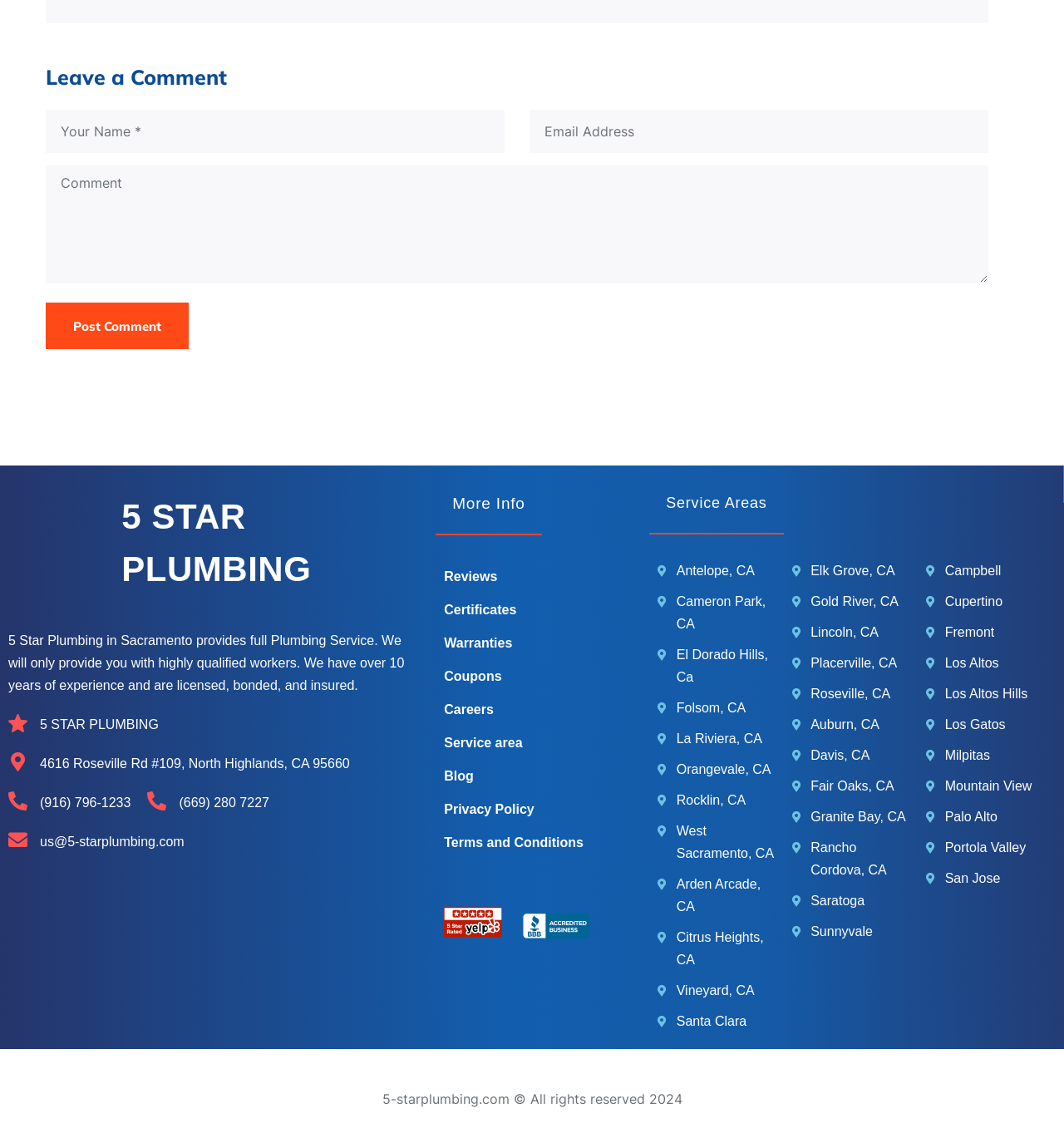Please identify the bounding box coordinates of the clickable element to fulfill the following instruction: "View reviews". The coordinates should be four float numbers between 0 and 1, i.e., [left, top, right, bottom].

[0.417, 0.495, 0.587, 0.524]